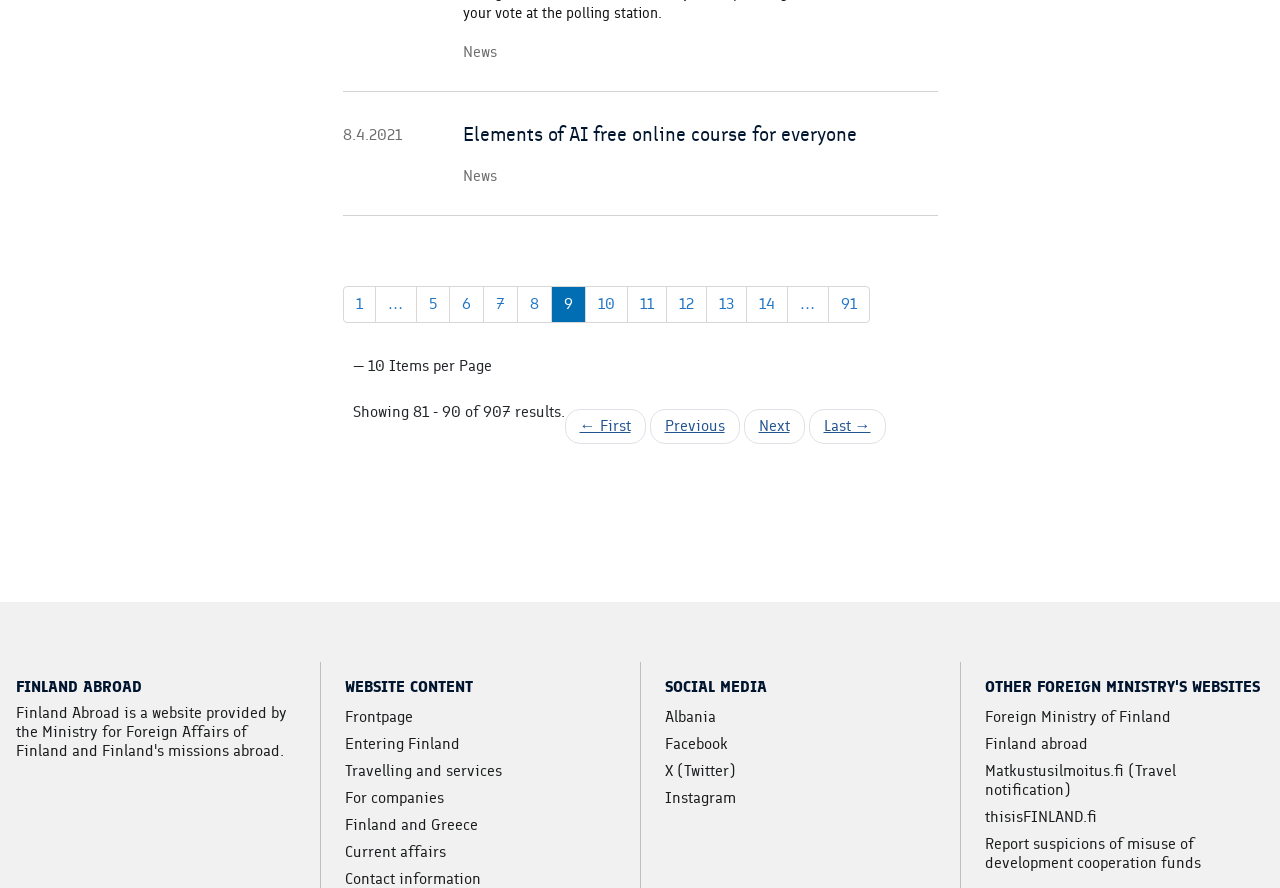Please pinpoint the bounding box coordinates for the region I should click to adhere to this instruction: "Click on the 'Elements of AI free online course for everyone' link".

[0.361, 0.138, 0.732, 0.166]